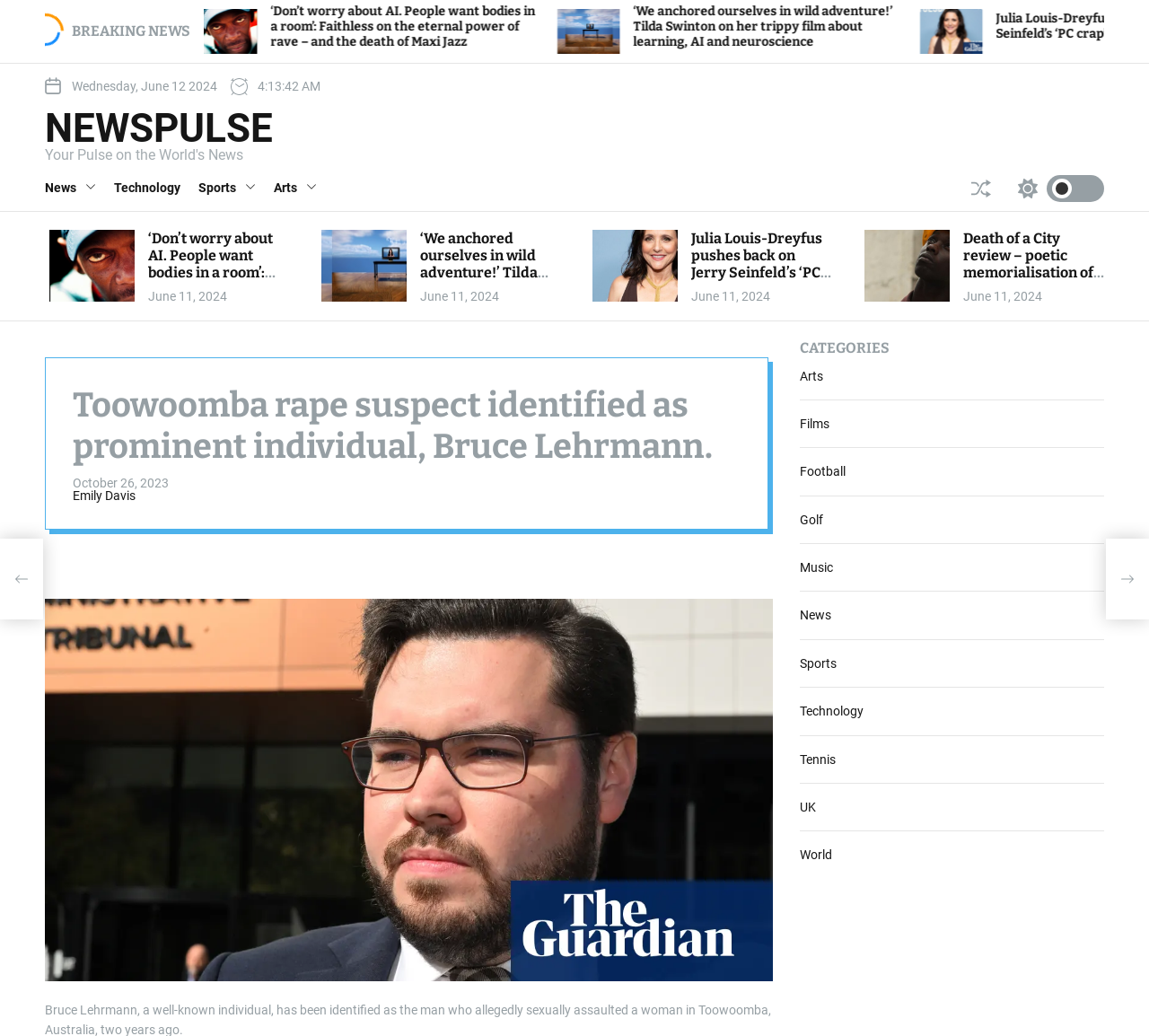Find the bounding box coordinates for the element that must be clicked to complete the instruction: "Switch to light mode". The coordinates should be four float numbers between 0 and 1, indicated as [left, top, right, bottom].

[0.878, 0.16, 0.961, 0.203]